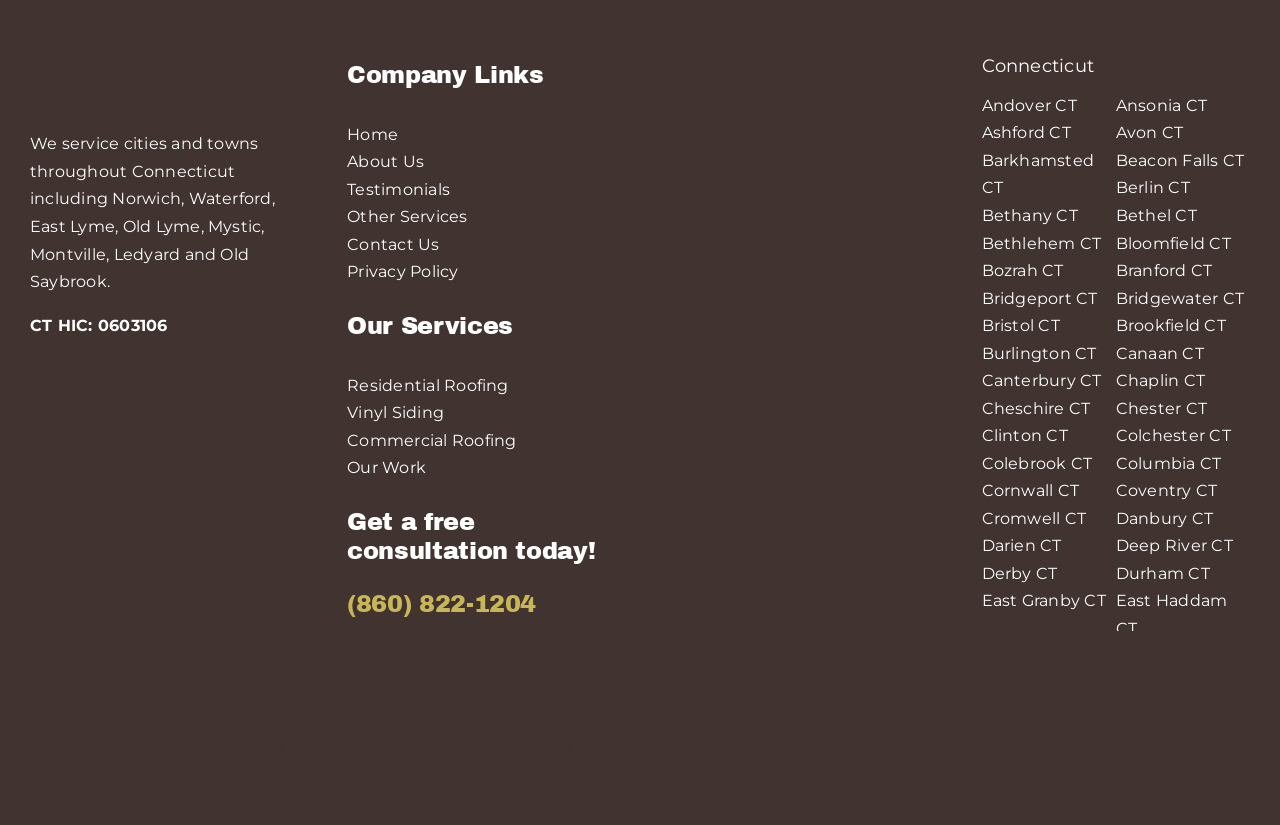Pinpoint the bounding box coordinates of the element to be clicked to execute the instruction: "Contact the company by phone".

[0.271, 0.716, 0.481, 0.75]